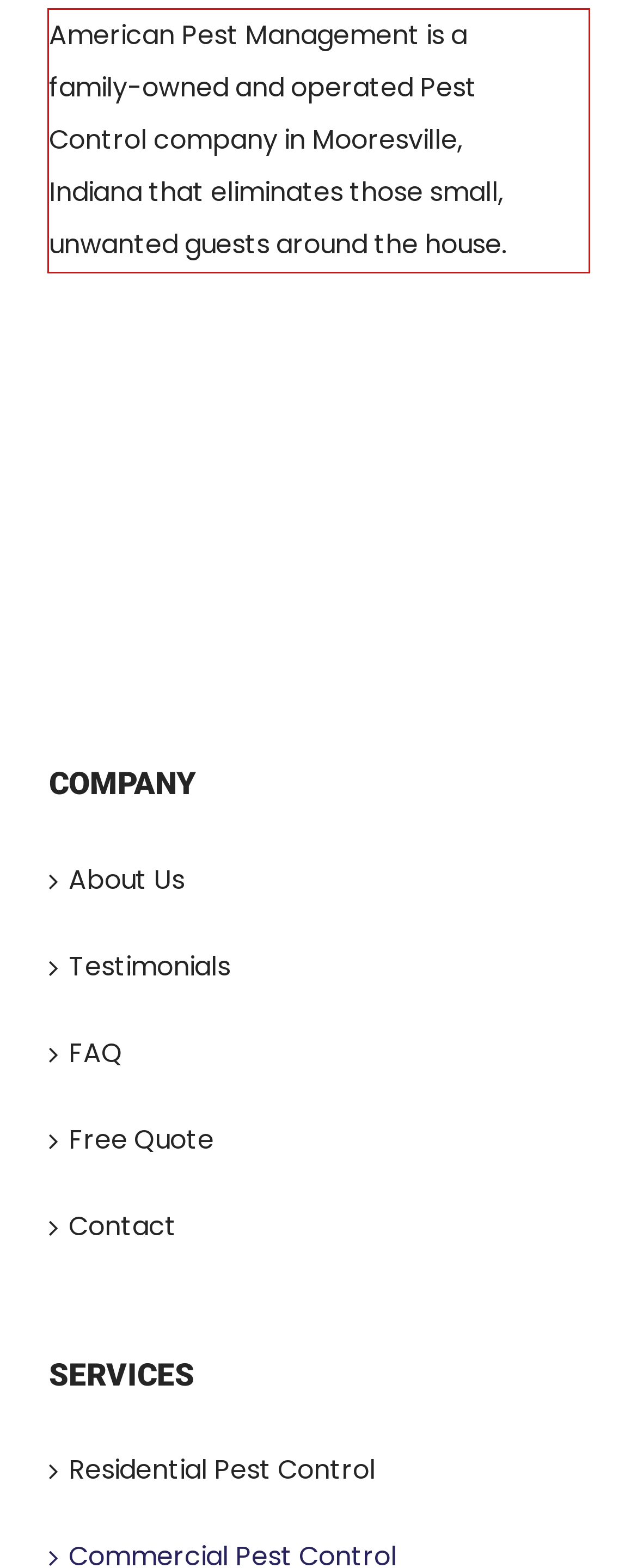Using OCR, extract the text content found within the red bounding box in the given webpage screenshot.

American Pest Management is a family-owned and operated Pest Control company in Mooresville, Indiana that eliminates those small, unwanted guests around the house.